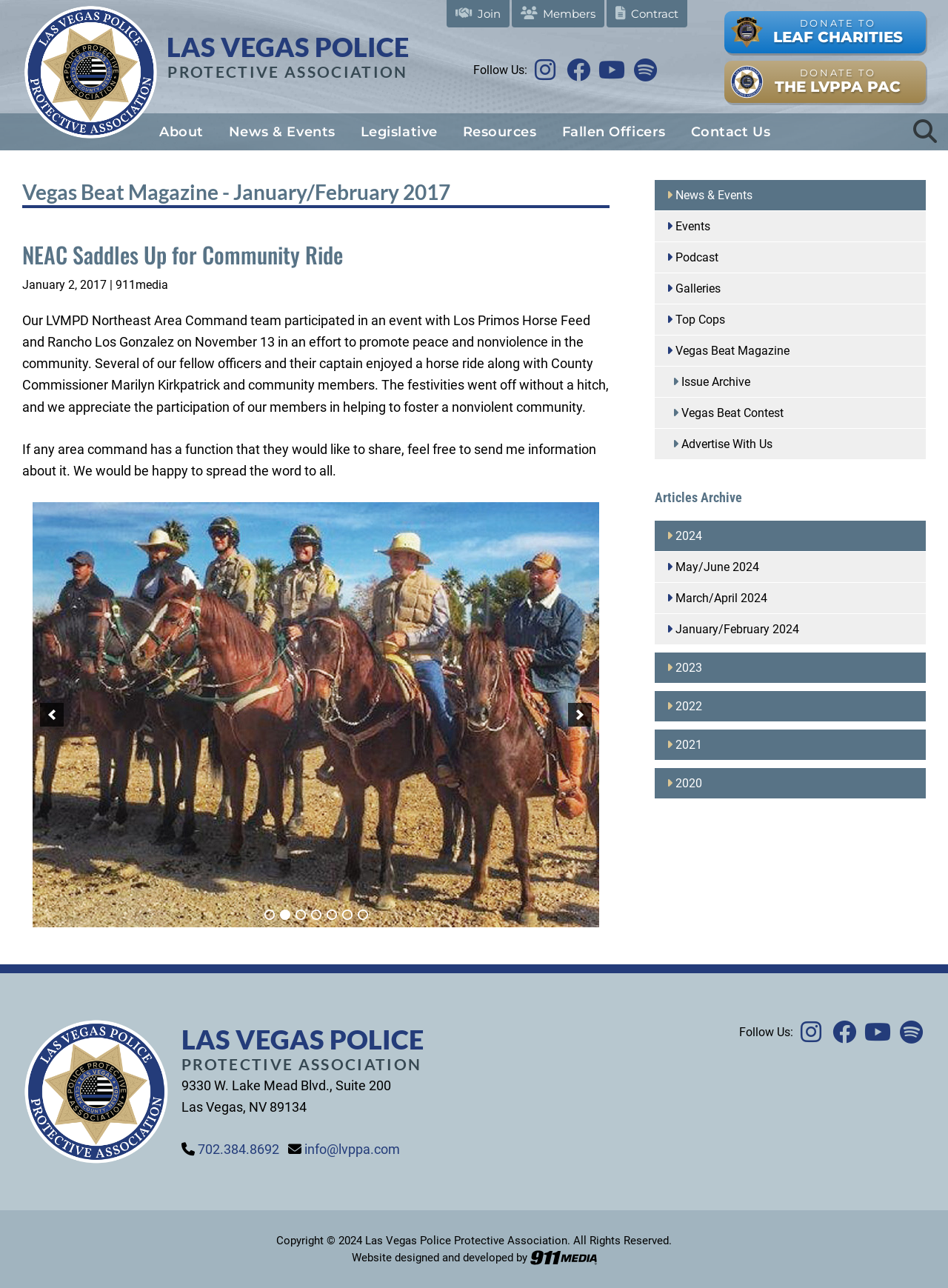What is the name of the police association?
Use the screenshot to answer the question with a single word or phrase.

Las Vegas Police Protective Association